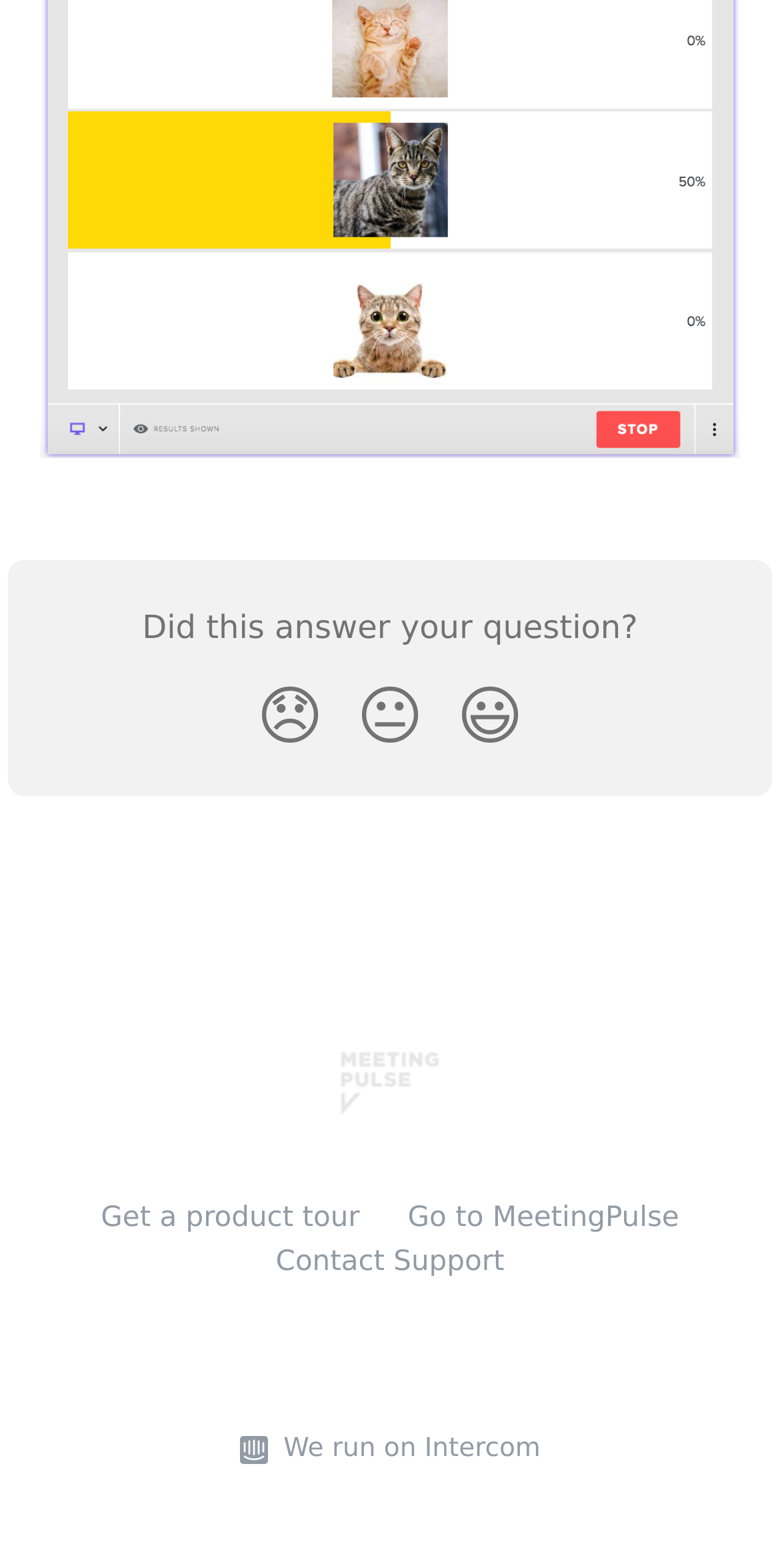Please find the bounding box coordinates of the element that you should click to achieve the following instruction: "Get a product tour". The coordinates should be presented as four float numbers between 0 and 1: [left, top, right, bottom].

[0.129, 0.767, 0.461, 0.787]